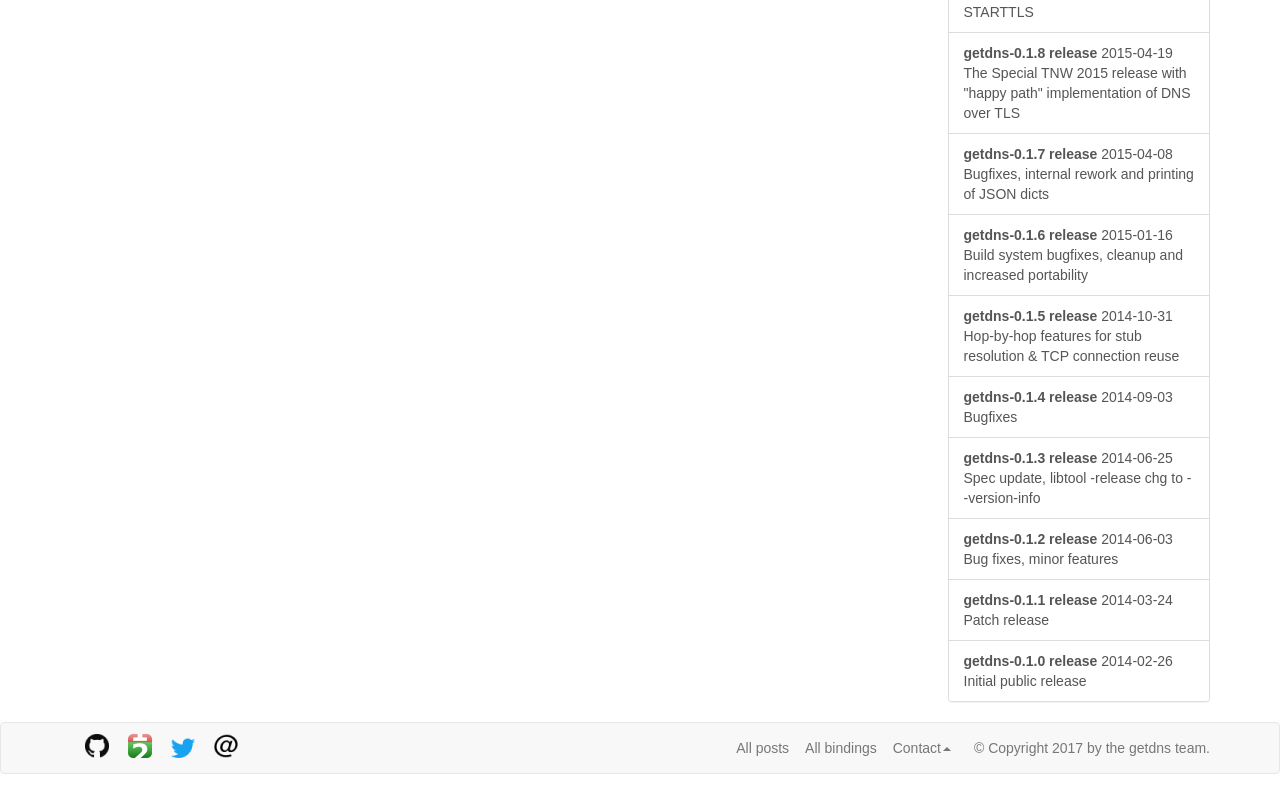From the details in the image, provide a thorough response to the question: What is the copyright year of the webpage?

The copyright year of the webpage is 2017, which is mentioned in the text '© Copyright 2017 by the getdns team' at the bottom of the webpage.